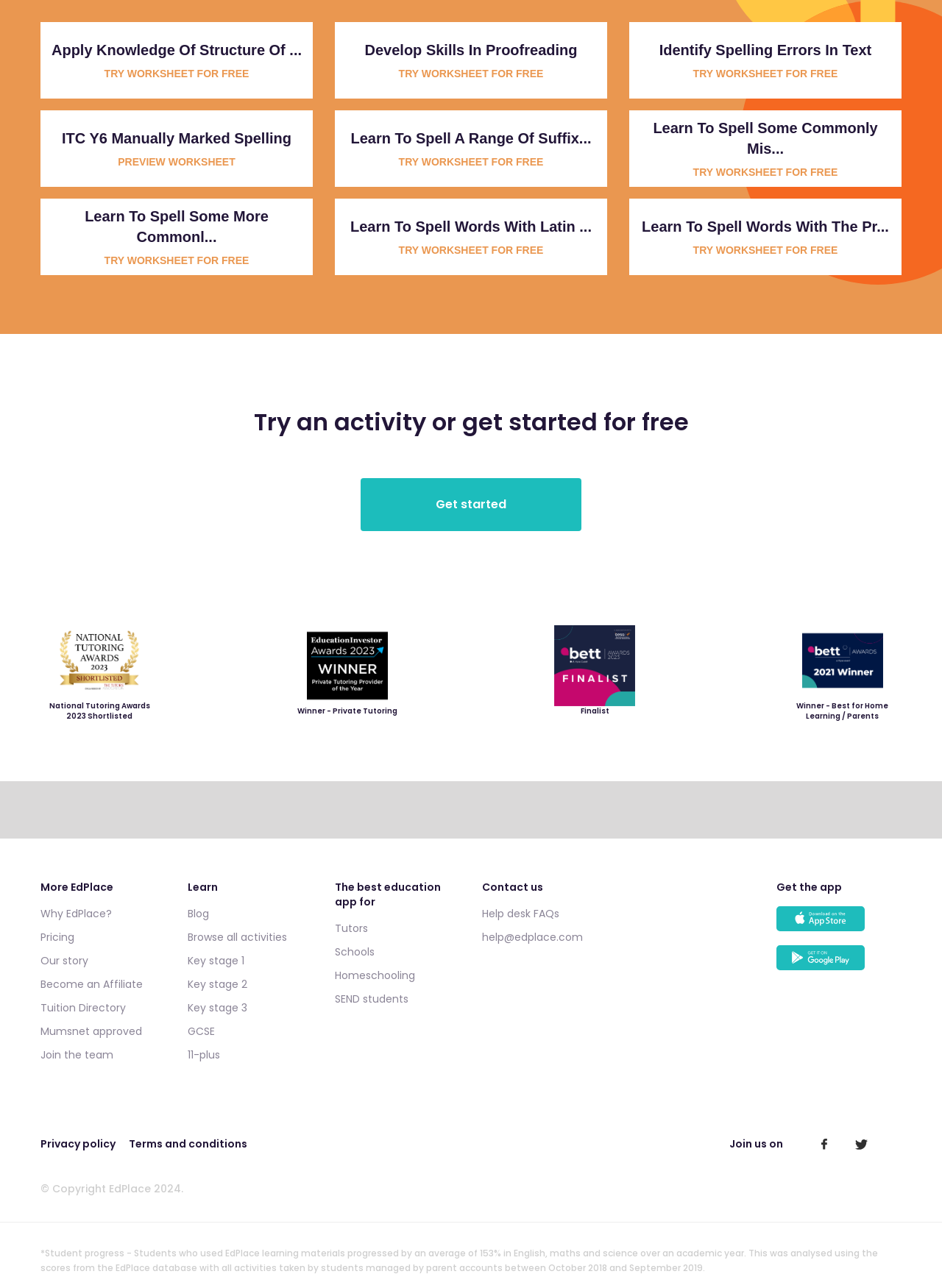What is the name of the app store where EdPlace can be downloaded?
Answer with a single word or short phrase according to what you see in the image.

IOS and google-play